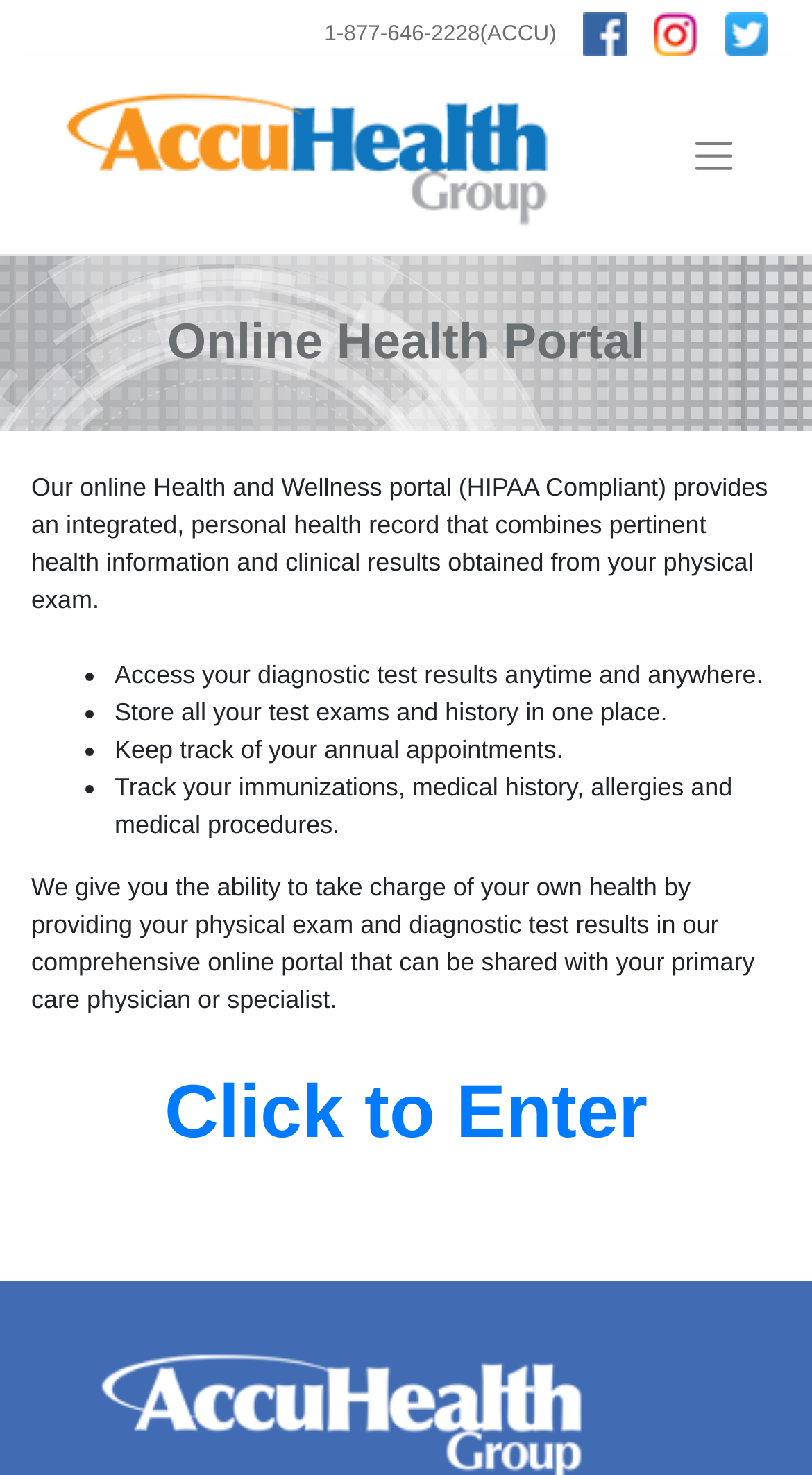Can you find the bounding box coordinates for the UI element given this description: "alt="Accuhealth""? Provide the coordinates as four float numbers between 0 and 1: [left, top, right, bottom].

[0.069, 0.094, 0.685, 0.115]